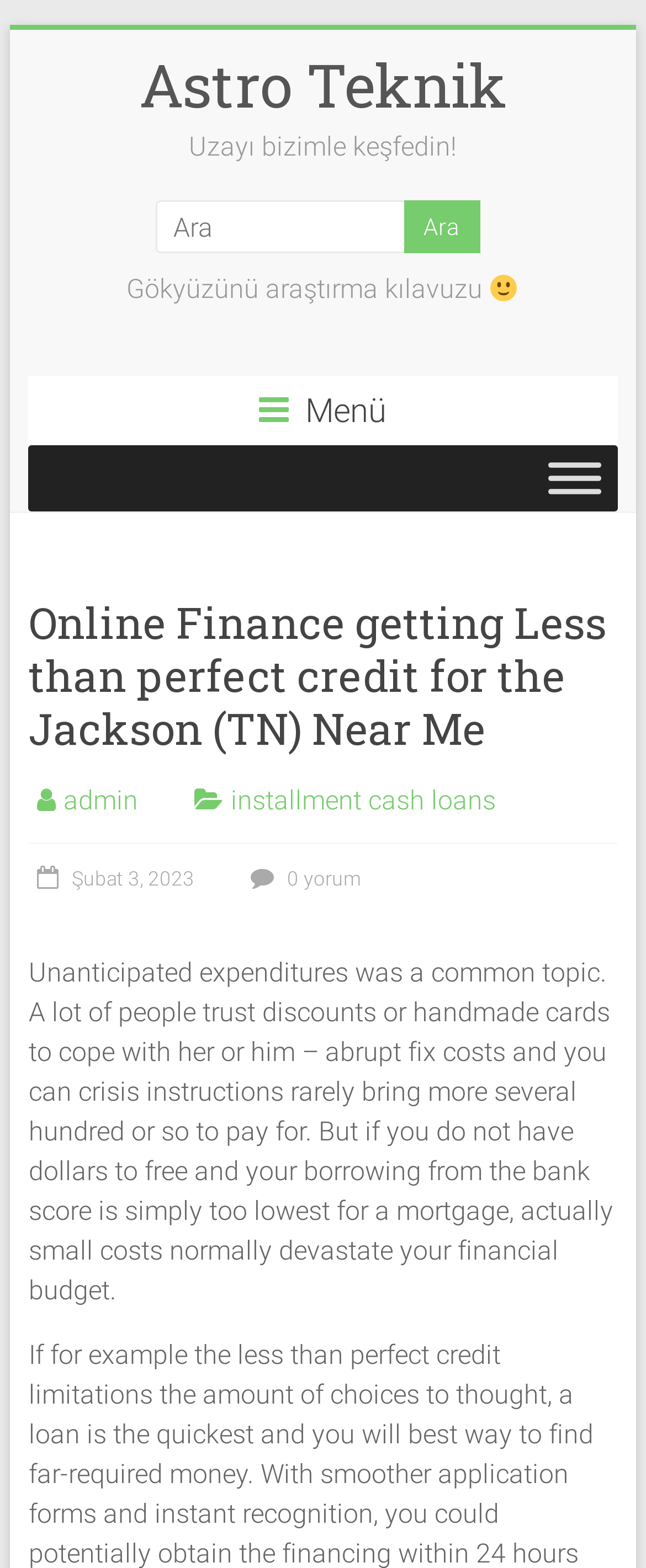Find the bounding box coordinates of the element to click in order to complete the given instruction: "Click the 'Astro Teknik' link."

[0.215, 0.029, 0.785, 0.079]